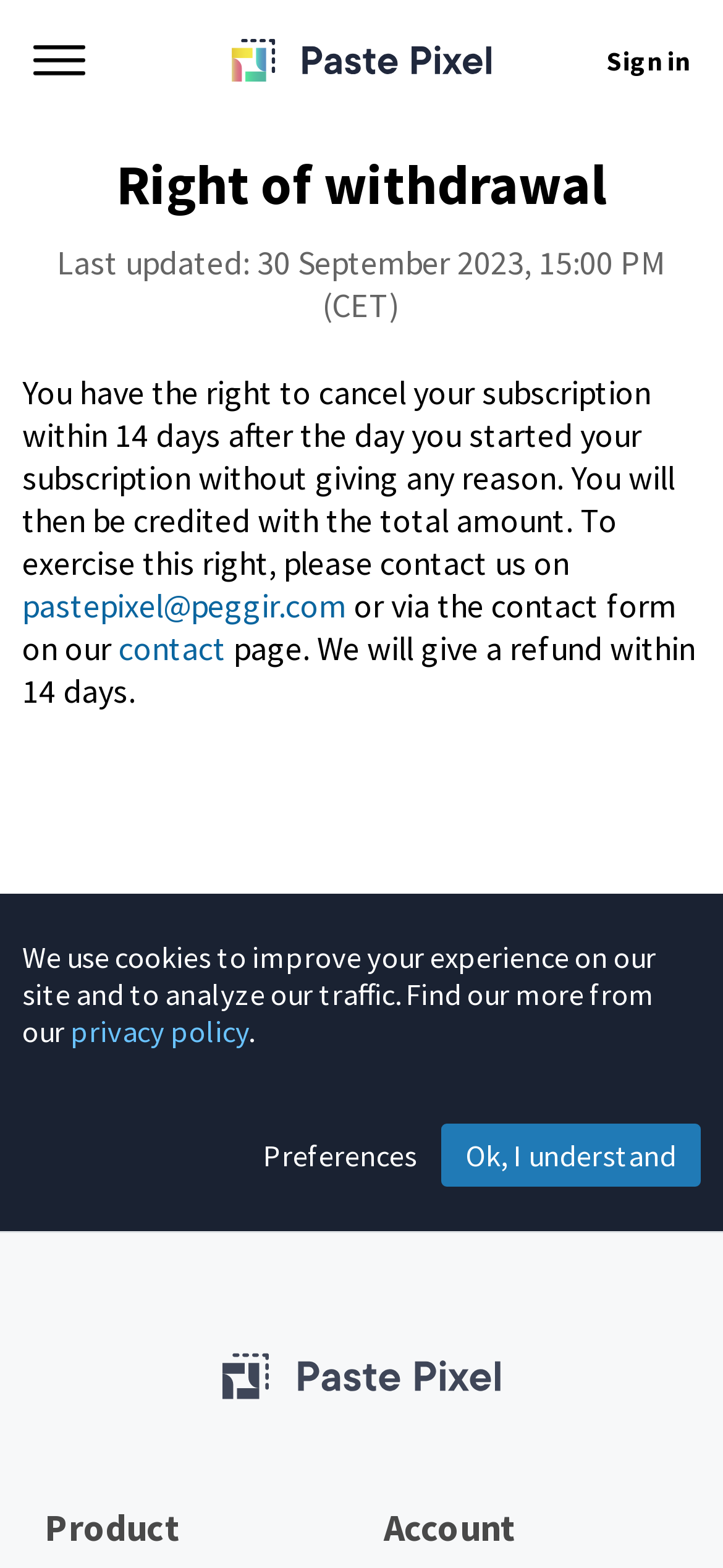What is the contact email for exercising the right of withdrawal?
Based on the image, give a concise answer in the form of a single word or short phrase.

pastepixel@peggir.com